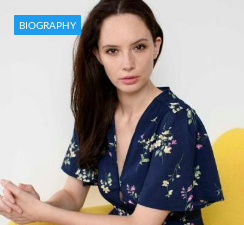Provide an in-depth description of all elements within the image.

The image features Olwen Kelly, an actress and model from Dublin, Ireland. She is seen in a floral outfit, looking directly at the camera with a calm yet confident expression. The background showcases a minimalist design with a hint of color, likely enhancing her chic and poised appearance. A blue banner labeled "BIOGRAPHY" is prominently displayed in the upper left corner, indicating that more information about her life and career is available. Olwen Kelly is known for her significant role in a 2016 movie, and her biography likely highlights her rise to fame and contributions to the entertainment industry.